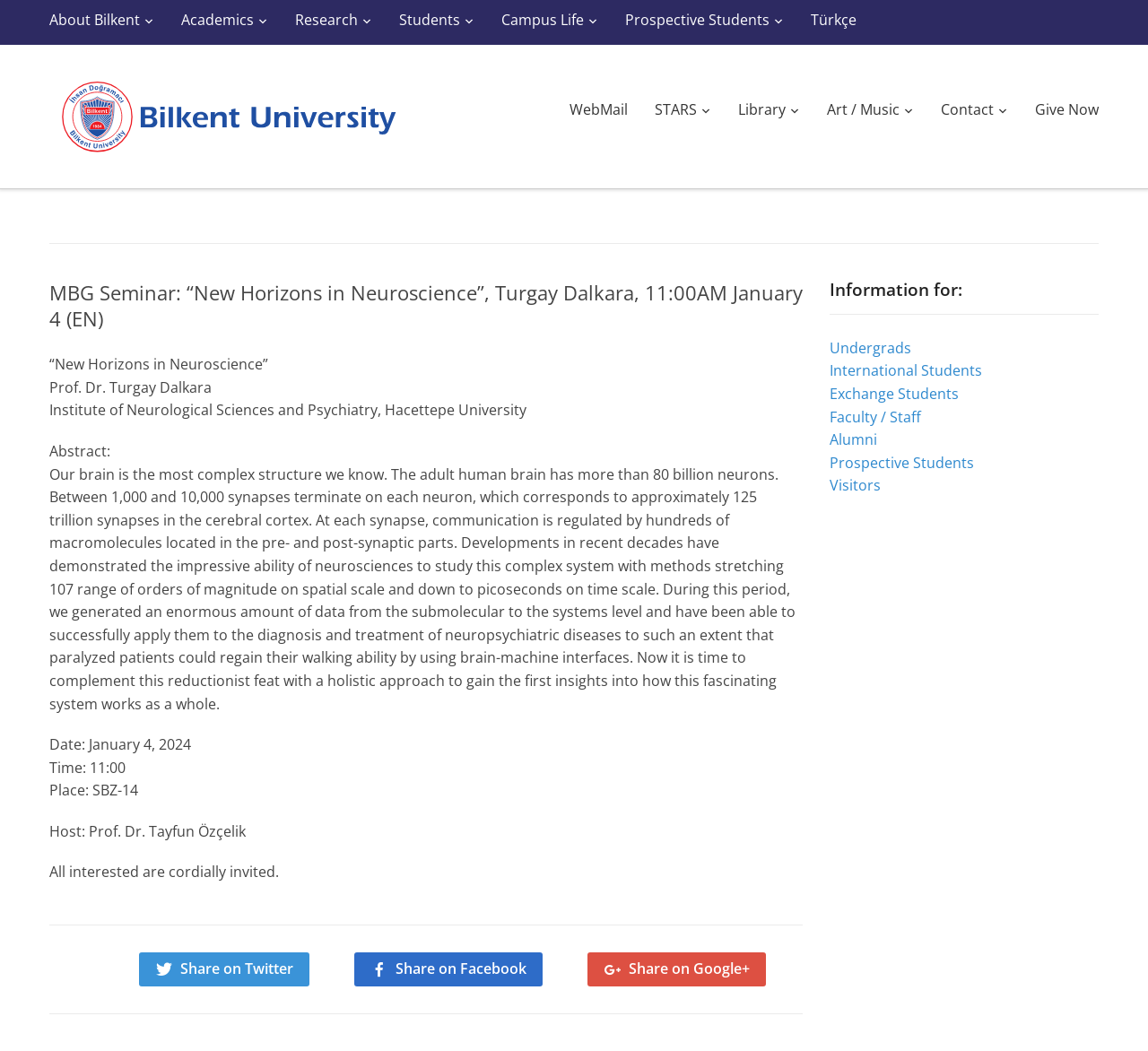Extract the bounding box coordinates of the UI element described: "Undergrads". Provide the coordinates in the format [left, top, right, bottom] with values ranging from 0 to 1.

[0.723, 0.321, 0.794, 0.34]